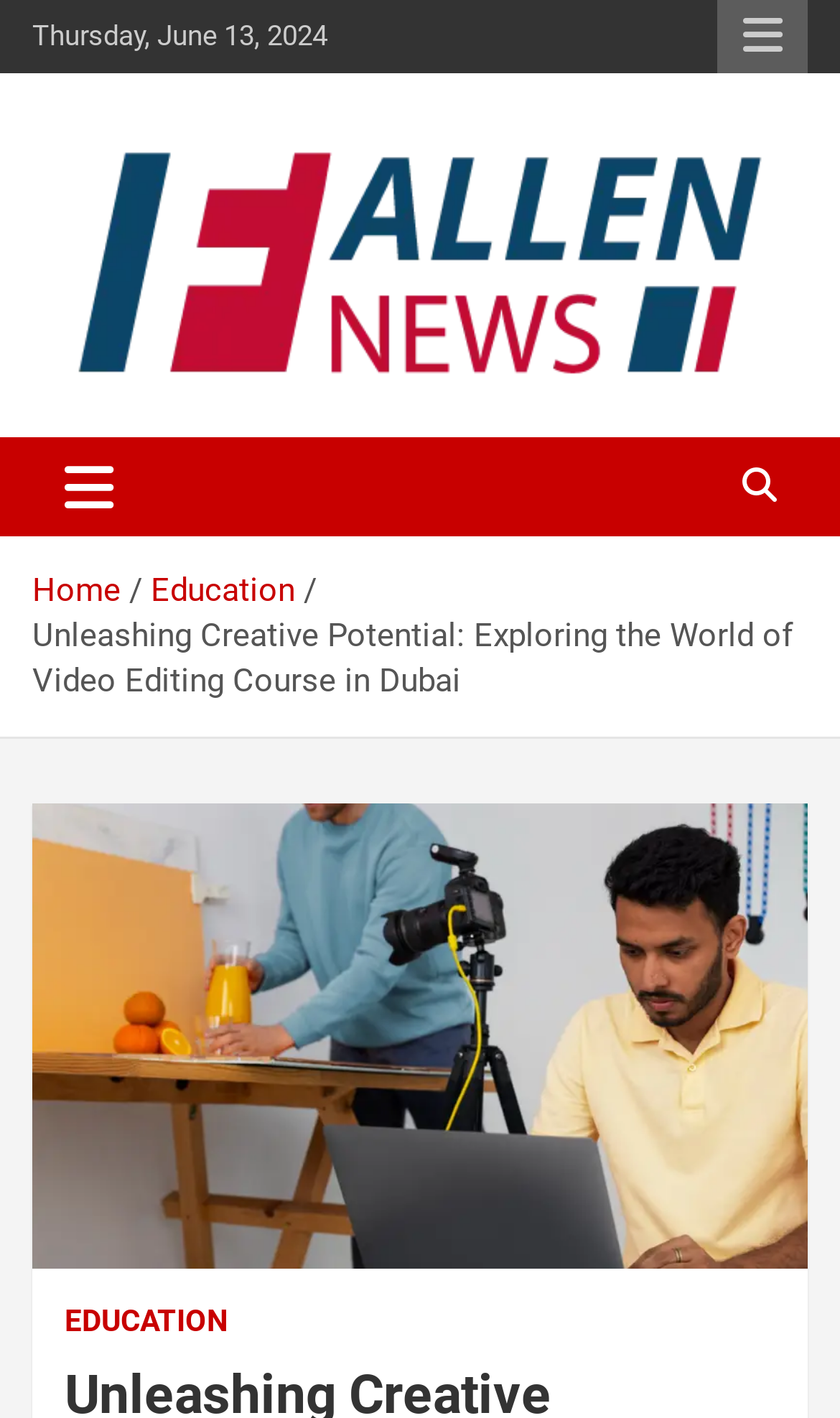Using a single word or phrase, answer the following question: 
What is the figure displayed below the navigation section?

An image